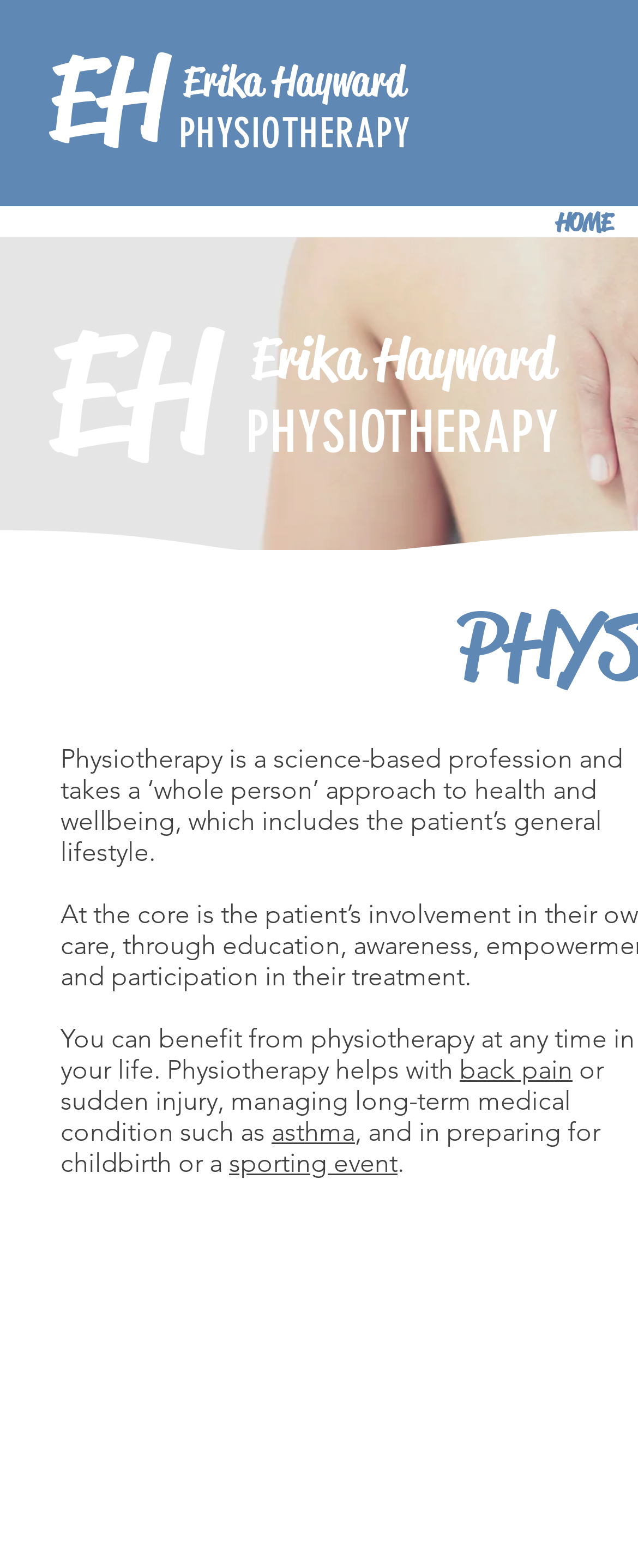Please answer the following question using a single word or phrase: 
How many links are there in the top navigation menu?

1